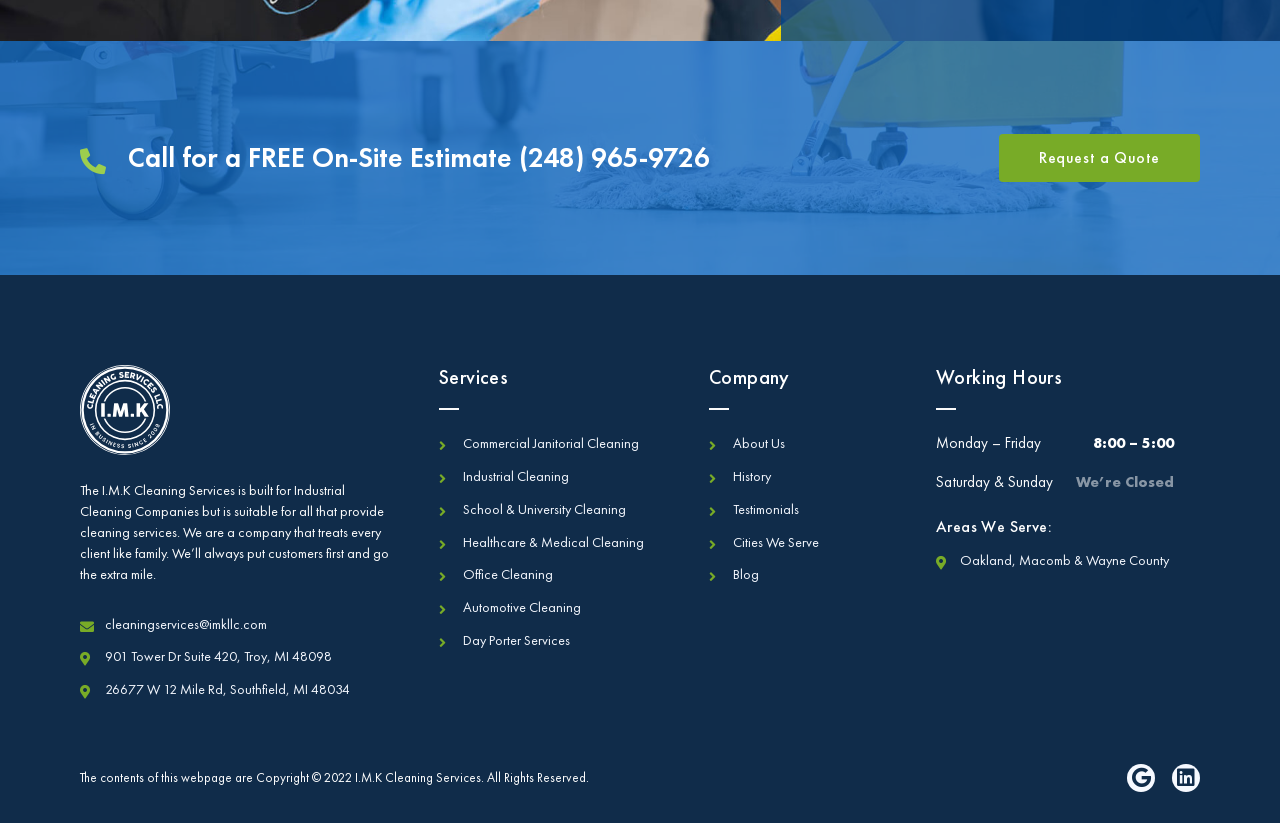What is the company's email address?
Refer to the image and provide a one-word or short phrase answer.

cleaningservices@imkllc.com